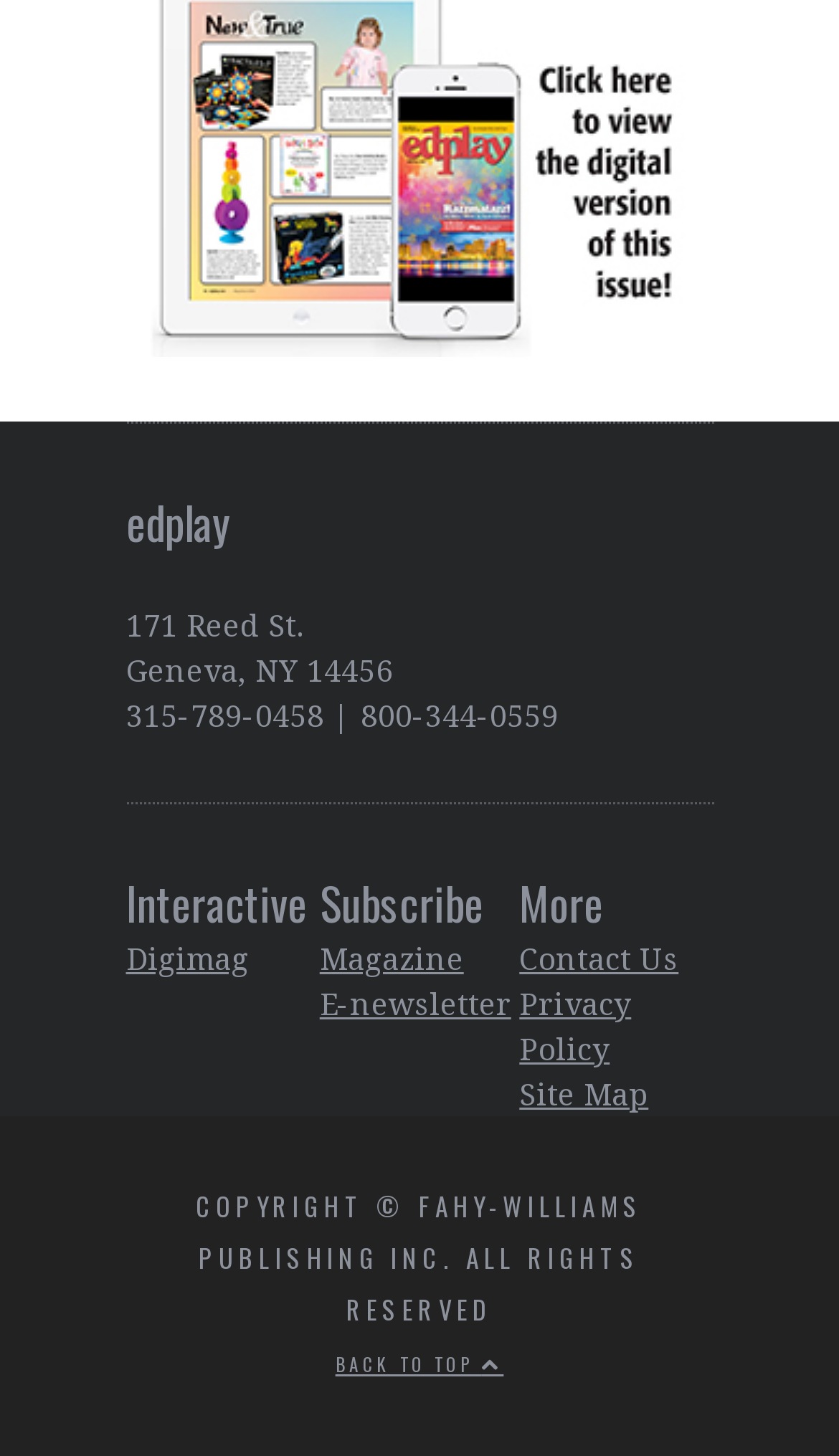Locate the bounding box of the UI element described by: "E-newsletter" in the given webpage screenshot.

[0.381, 0.675, 0.609, 0.703]